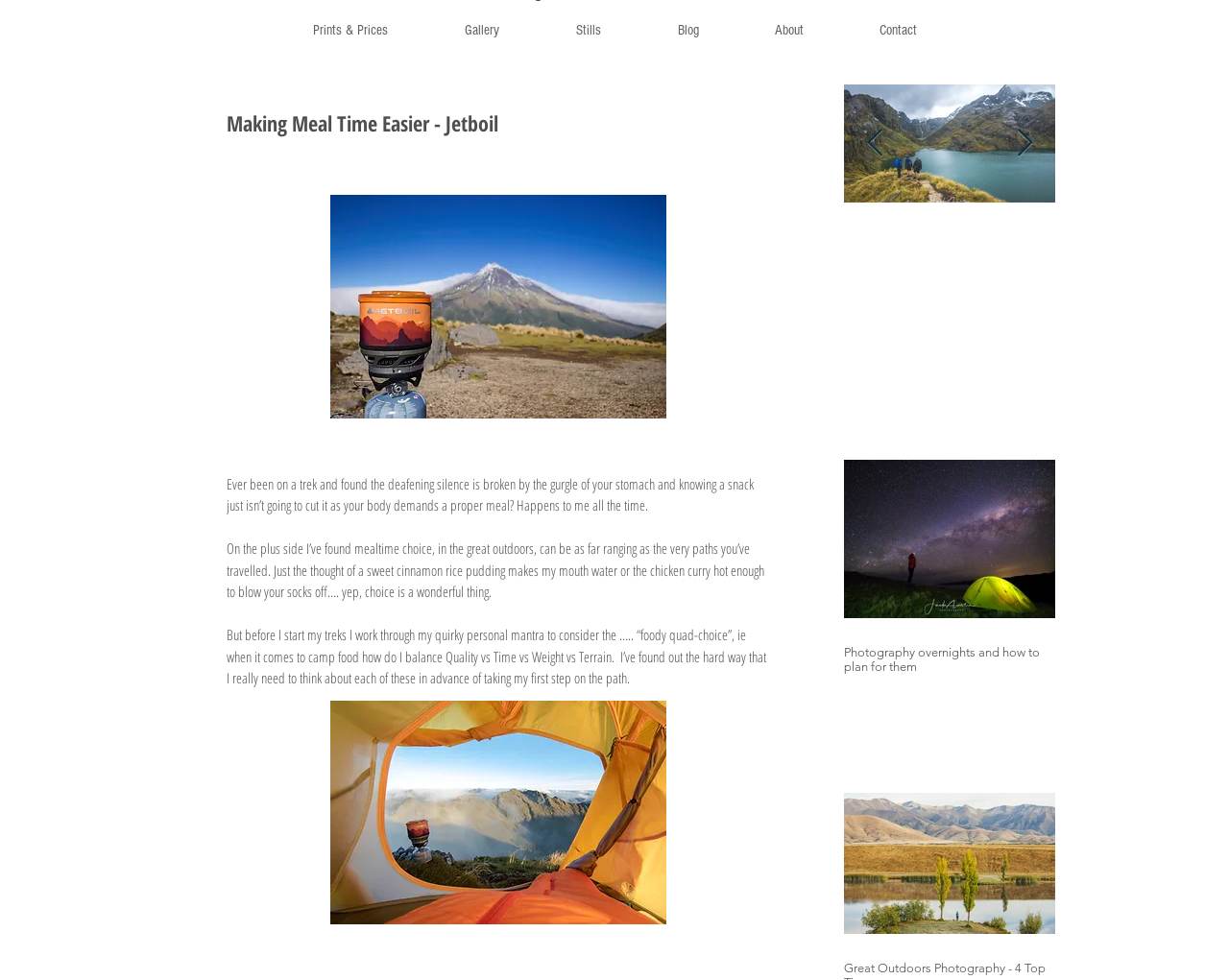Respond with a single word or phrase to the following question: What is the title of the first featured post?

Making Meal Time Easier - Jetboil